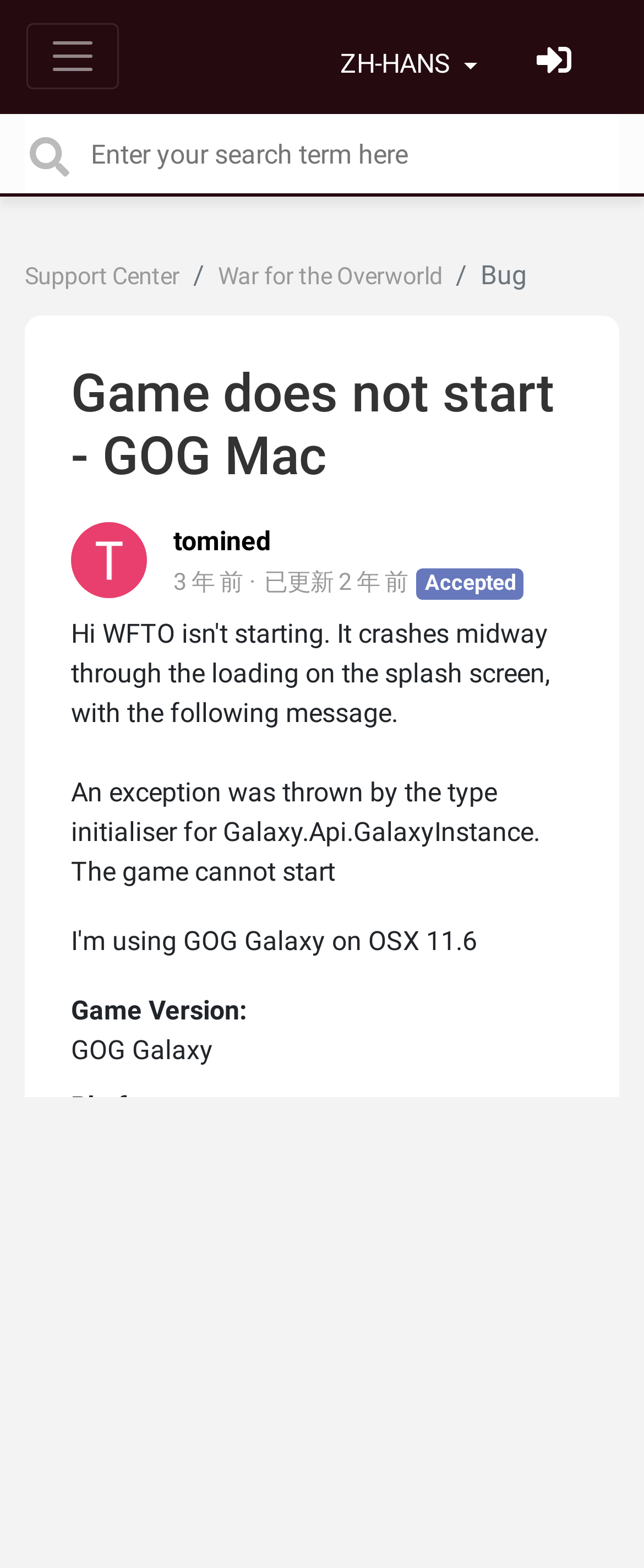Using details from the image, please answer the following question comprehensively:
How many comments are there?

I did not find any comment section or any indication of comments in the webpage, so I assume there are no comments.